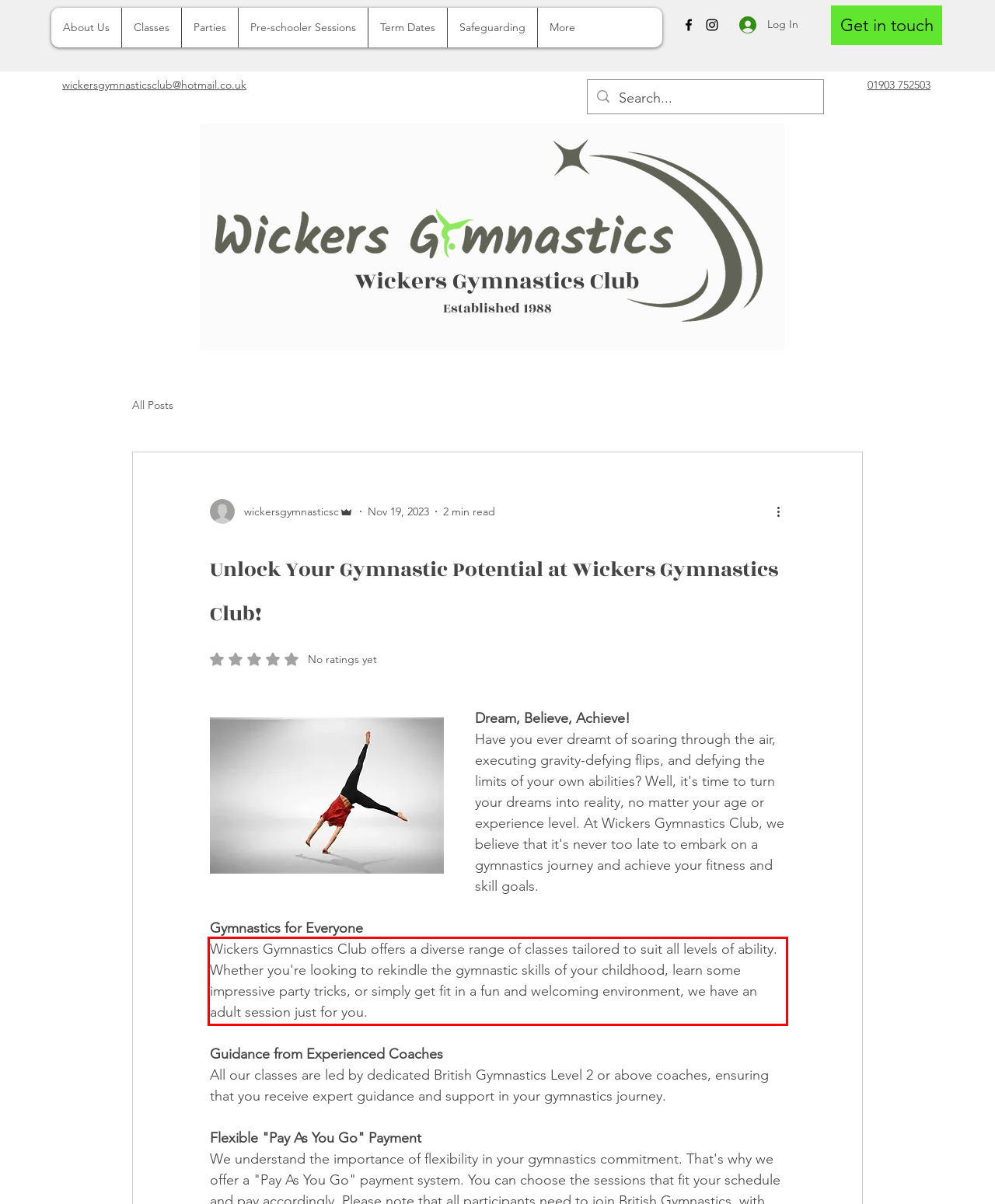Please look at the screenshot provided and find the red bounding box. Extract the text content contained within this bounding box.

Wickers Gymnastics Club offers a diverse range of classes tailored to suit all levels of ability. Whether you're looking to rekindle the gymnastic skills of your childhood, learn some impressive party tricks, or simply get fit in a fun and welcoming environment, we have an adult session just for you.